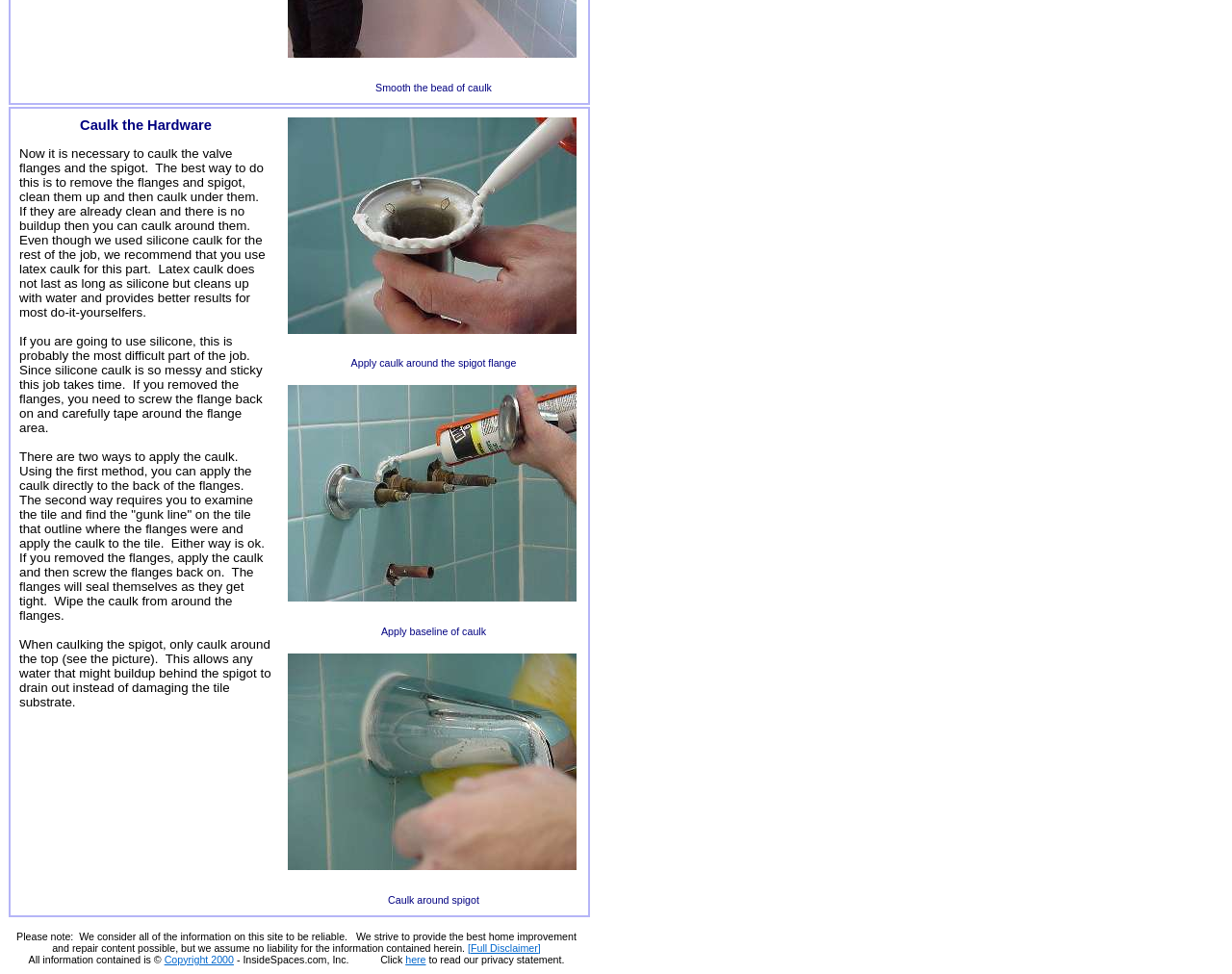Provide the bounding box coordinates in the format (top-left x, top-left y, bottom-right x, bottom-right y). All values are floating point numbers between 0 and 1. Determine the bounding box coordinate of the UI element described as: [Full Disclaimer]

[0.38, 0.967, 0.439, 0.979]